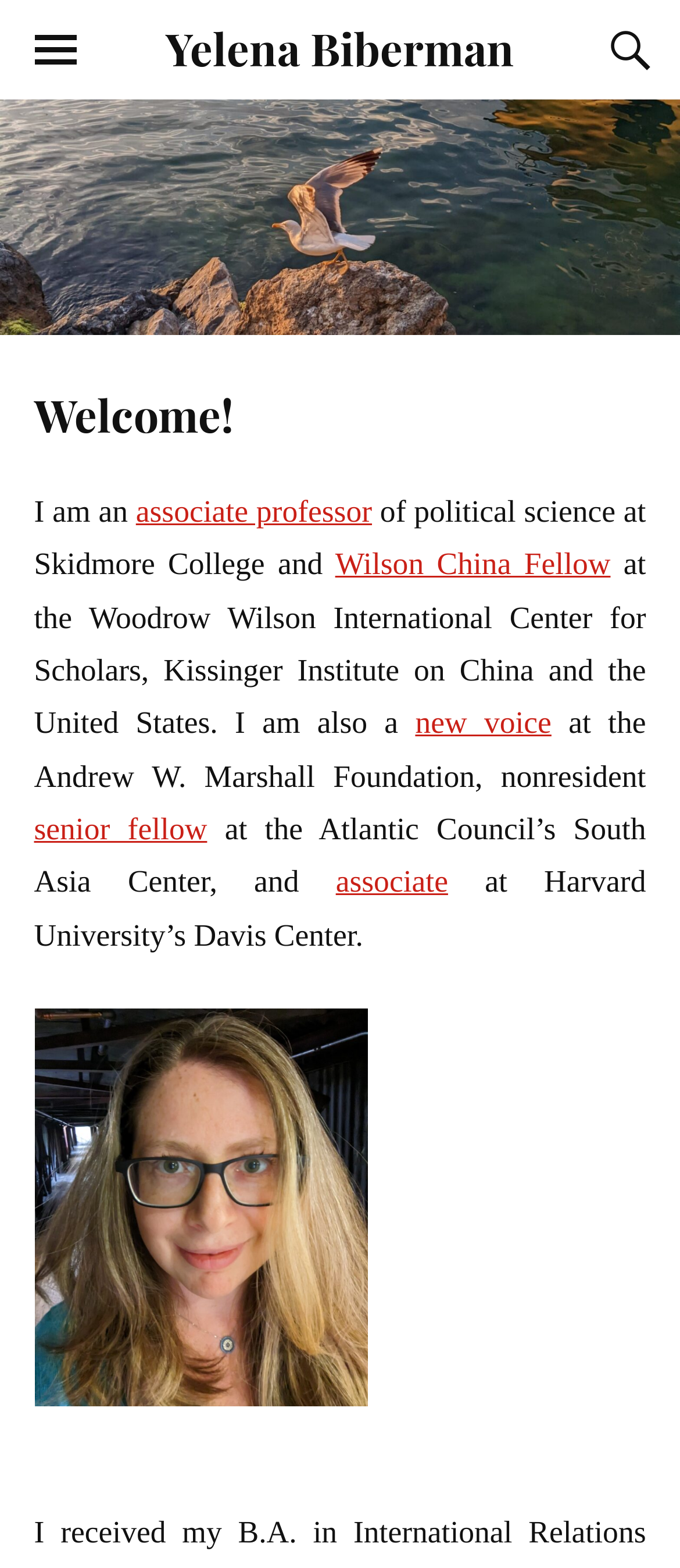Please find the bounding box for the following UI element description. Provide the coordinates in (top-left x, top-left y, bottom-right x, bottom-right y) format, with values between 0 and 1: About Us

None